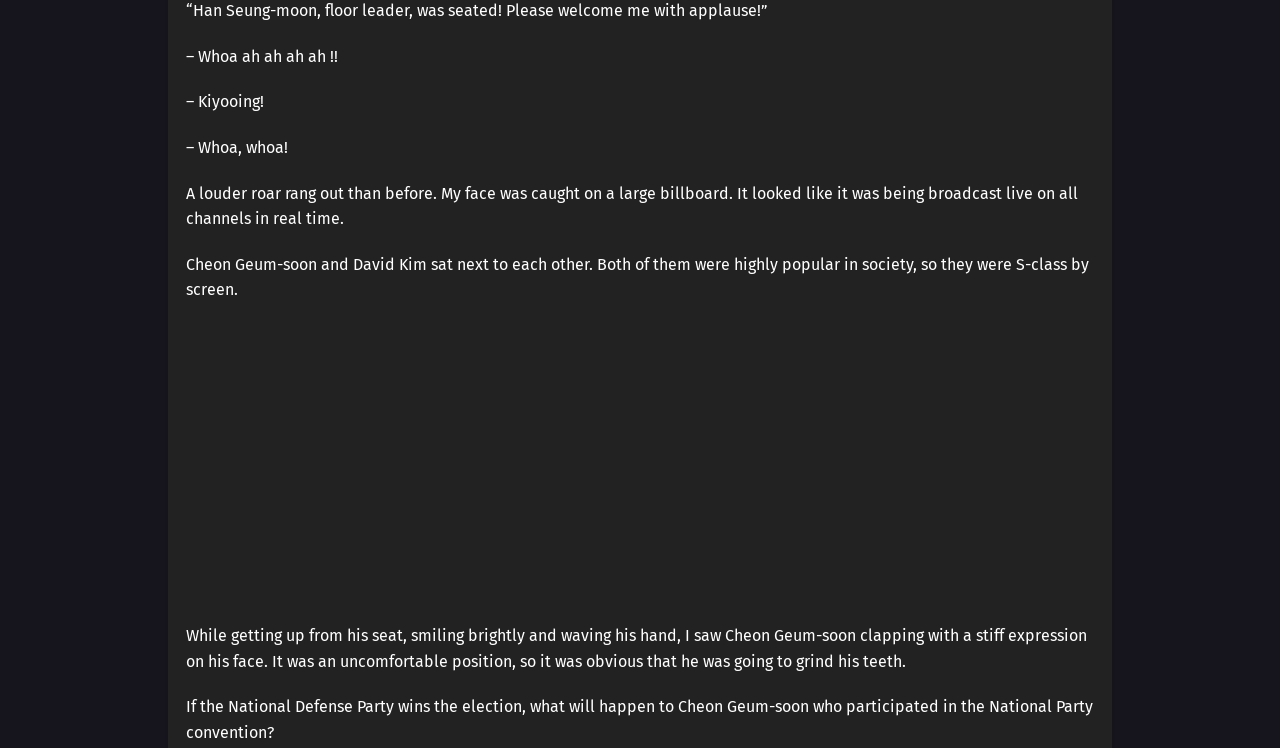What might happen to Cheon Geum-soon if the National Defense Party wins?
Provide a one-word or short-phrase answer based on the image.

Unknown